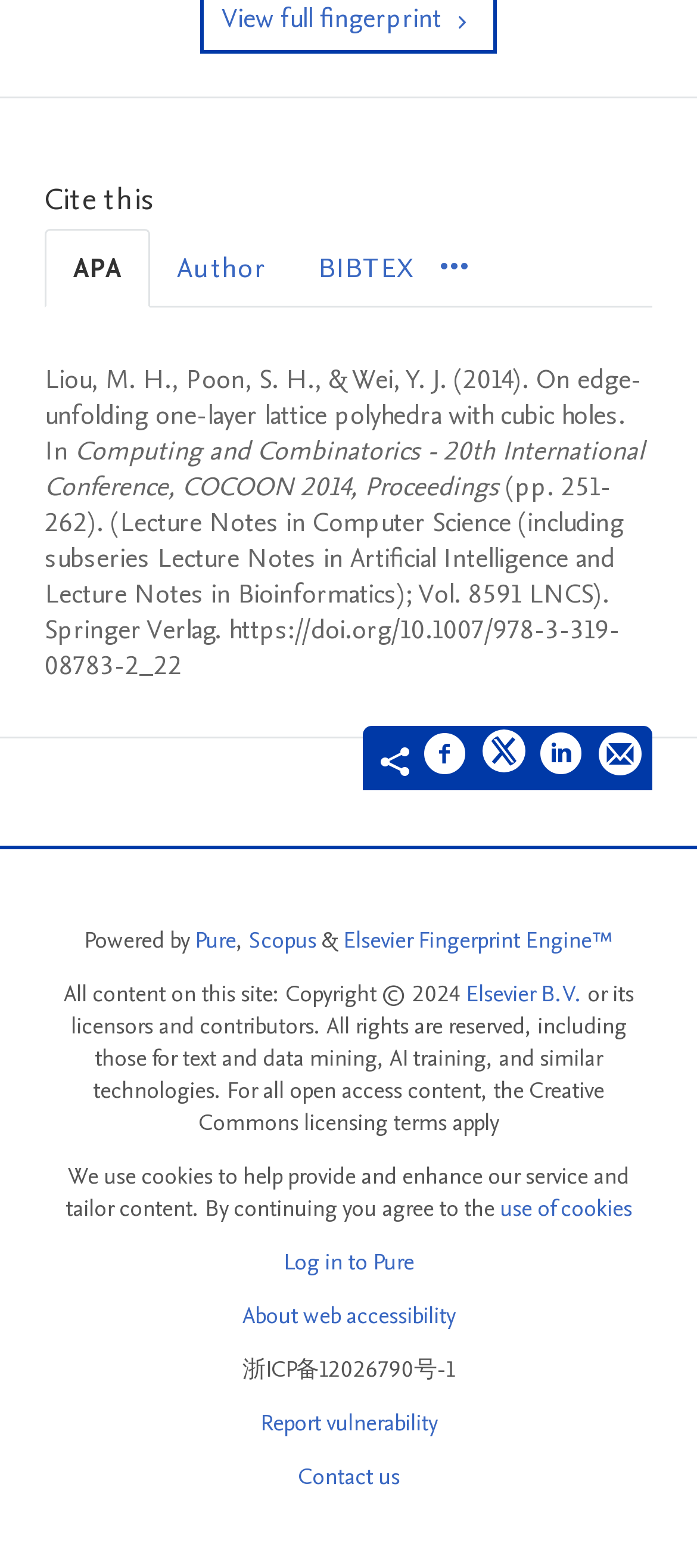Select the bounding box coordinates of the element I need to click to carry out the following instruction: "View citation in BIBTEX format".

[0.418, 0.147, 0.631, 0.195]